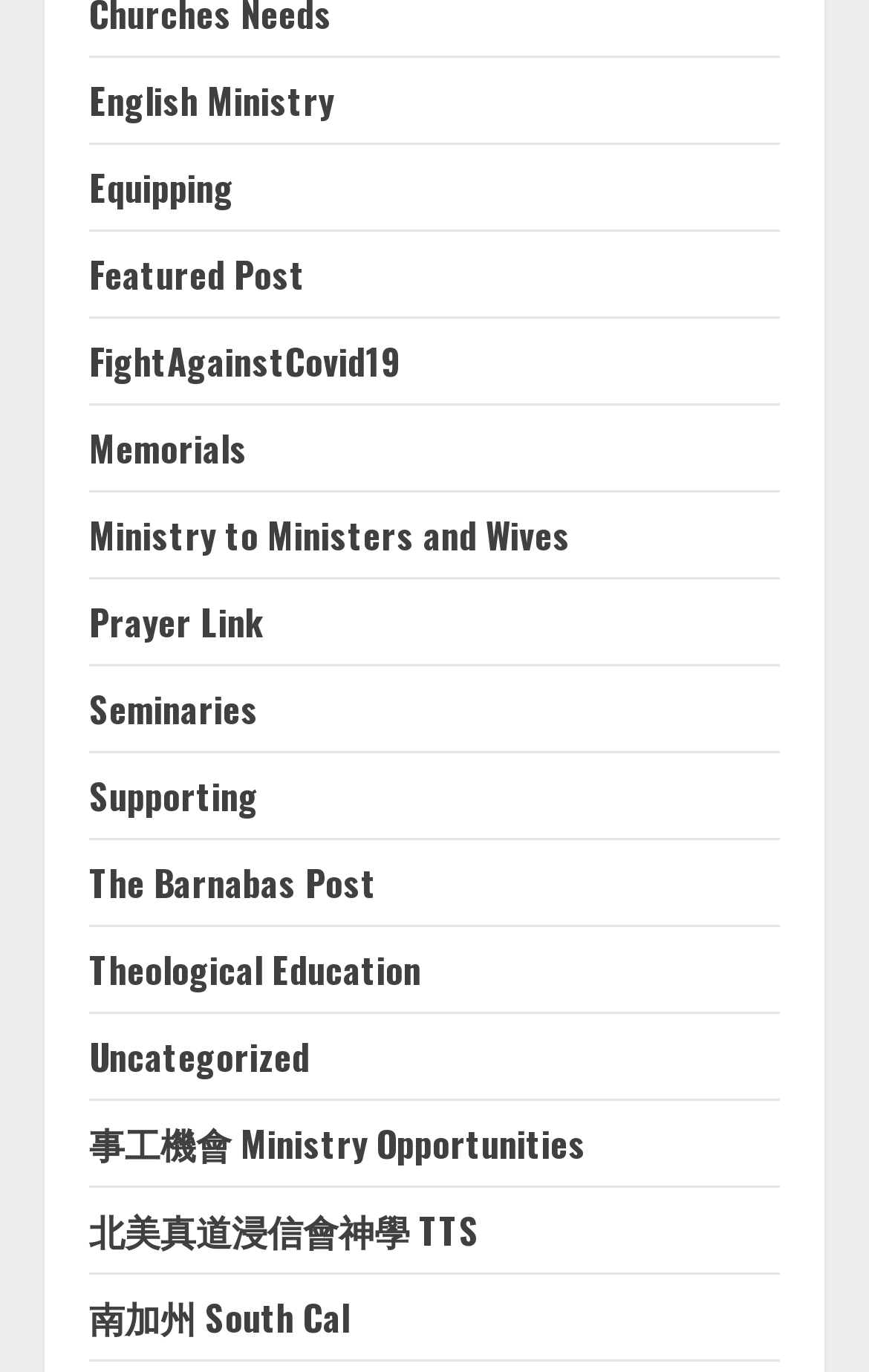Use the details in the image to answer the question thoroughly: 
What is the first link on the webpage?

The first link on the webpage is 'English Ministry' which is located at the top left corner of the webpage with a bounding box of [0.103, 0.053, 0.385, 0.092].